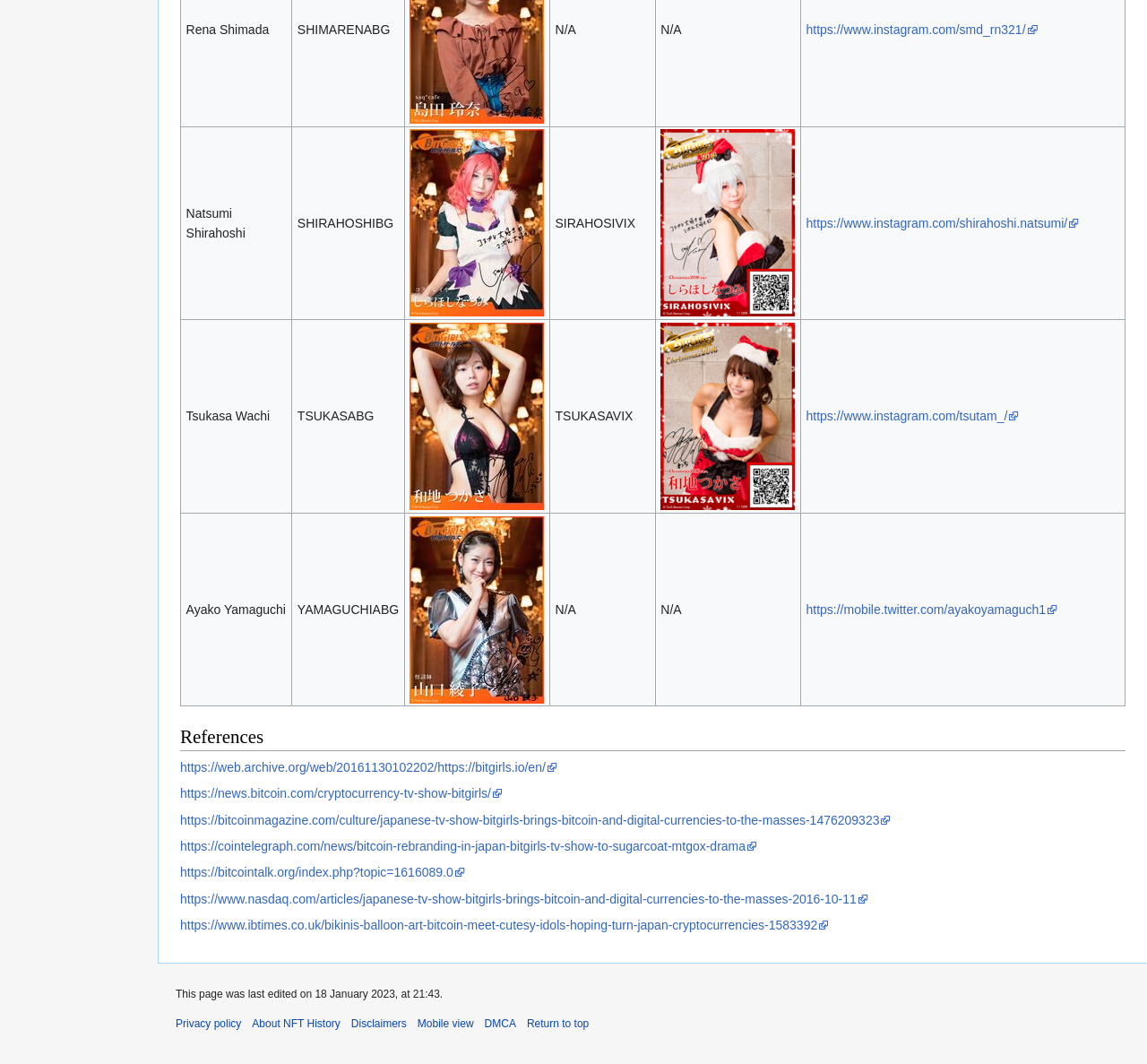Using the format (top-left x, top-left y, bottom-right x, bottom-right y), and given the element description, identify the bounding box coordinates within the screenshot: Return to top

[0.459, 0.956, 0.514, 0.968]